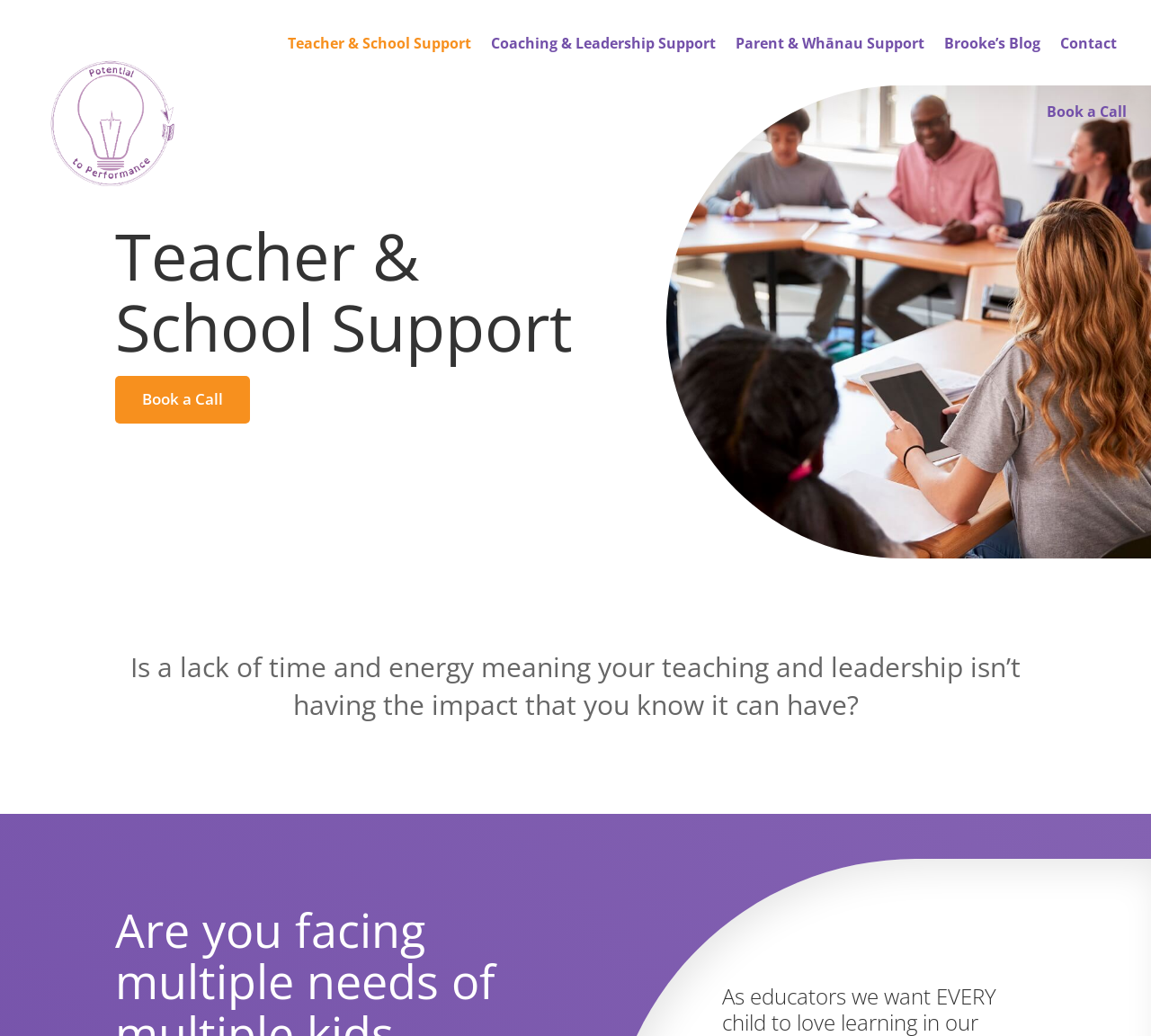What is the title or heading displayed on the webpage?

Teacher & School Support